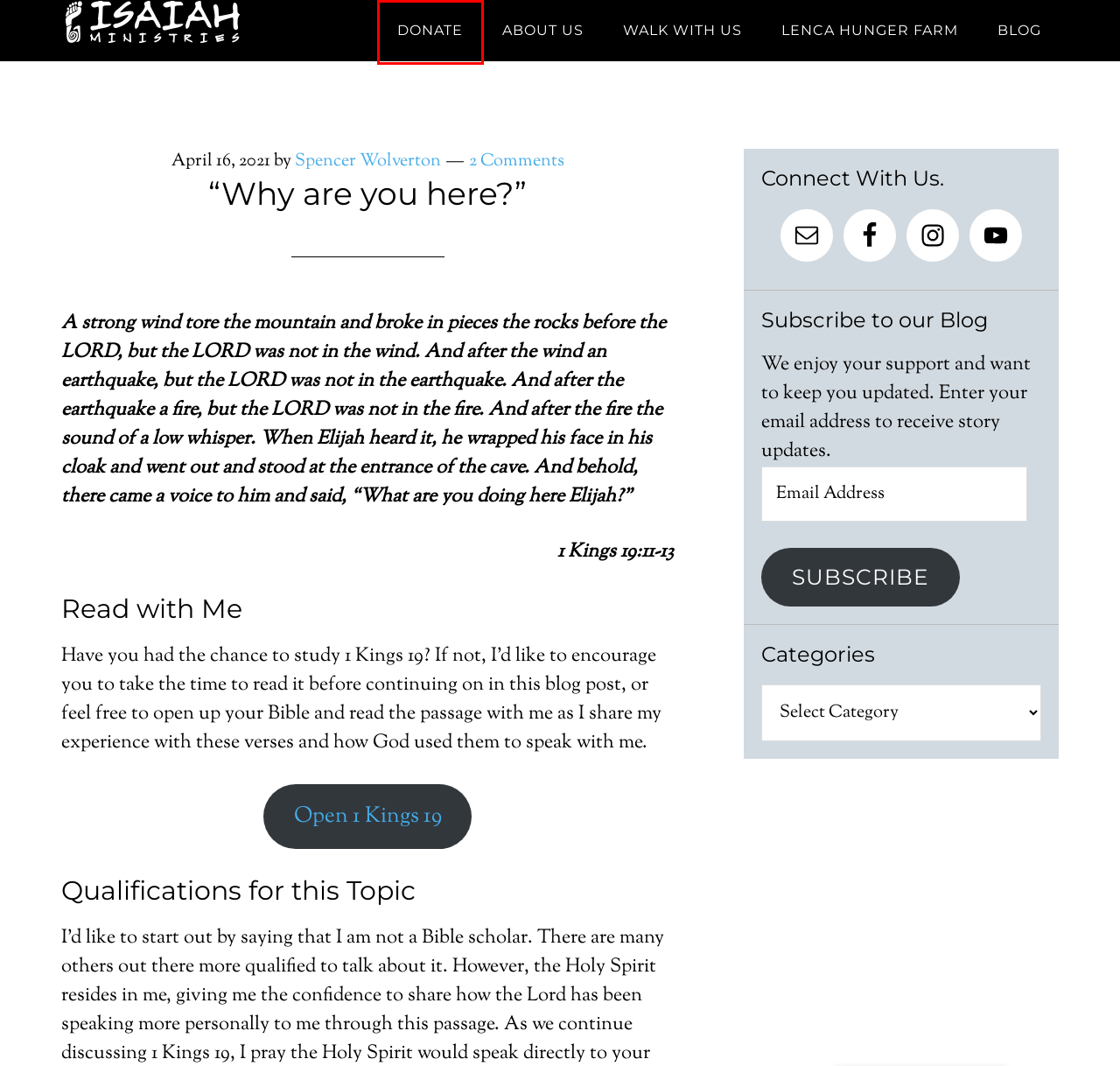Look at the screenshot of a webpage with a red bounding box and select the webpage description that best corresponds to the new page after clicking the element in the red box. Here are the options:
A. Blog - 61 Isaiah
B. About - 61 Isaiah
C. 61 Isaiah - Walk with us
D. "Why are you here?" - 61 Isaiah
E. 1 Kings 19 NIV - Elijah Flees to Horeb - Now Ahab told - Bible Gateway
F. Spencer Wolverton, Author at 61 Isaiah
G. About Us - 61 Isaiah
H. Donate - 61 Isaiah

H